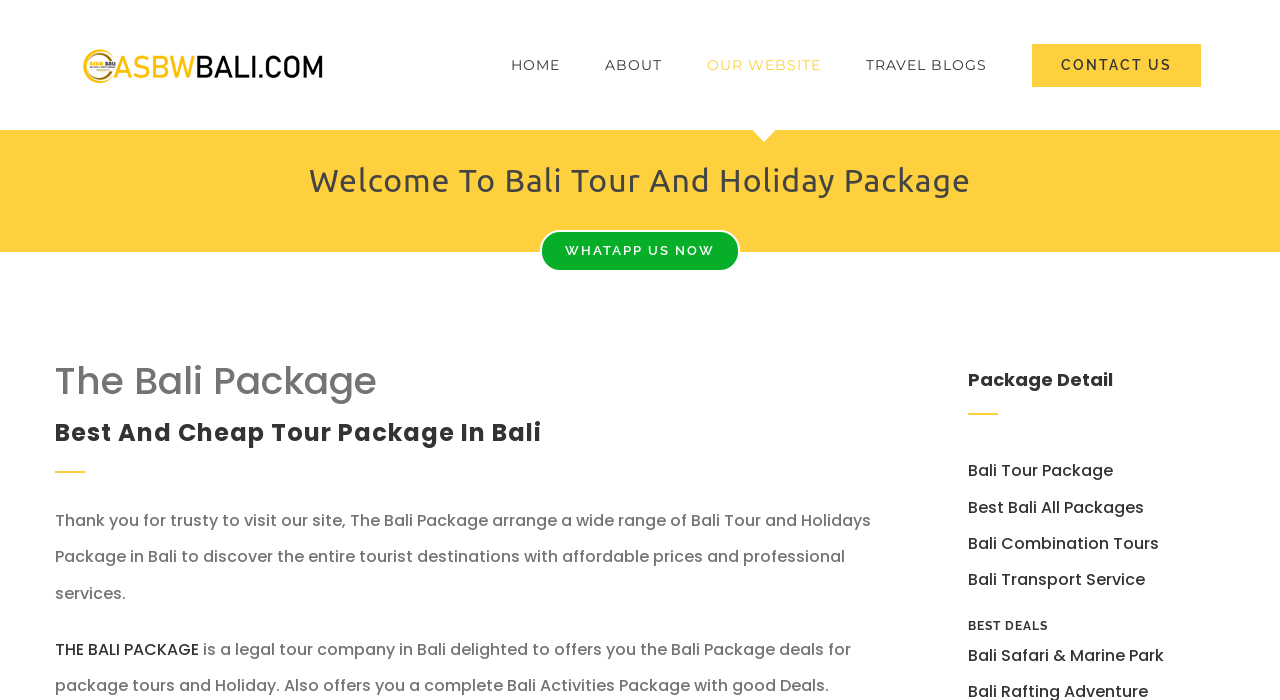Identify the bounding box coordinates for the UI element mentioned here: "HOME". Provide the coordinates as four float values between 0 and 1, i.e., [left, top, right, bottom].

[0.399, 0.0, 0.438, 0.186]